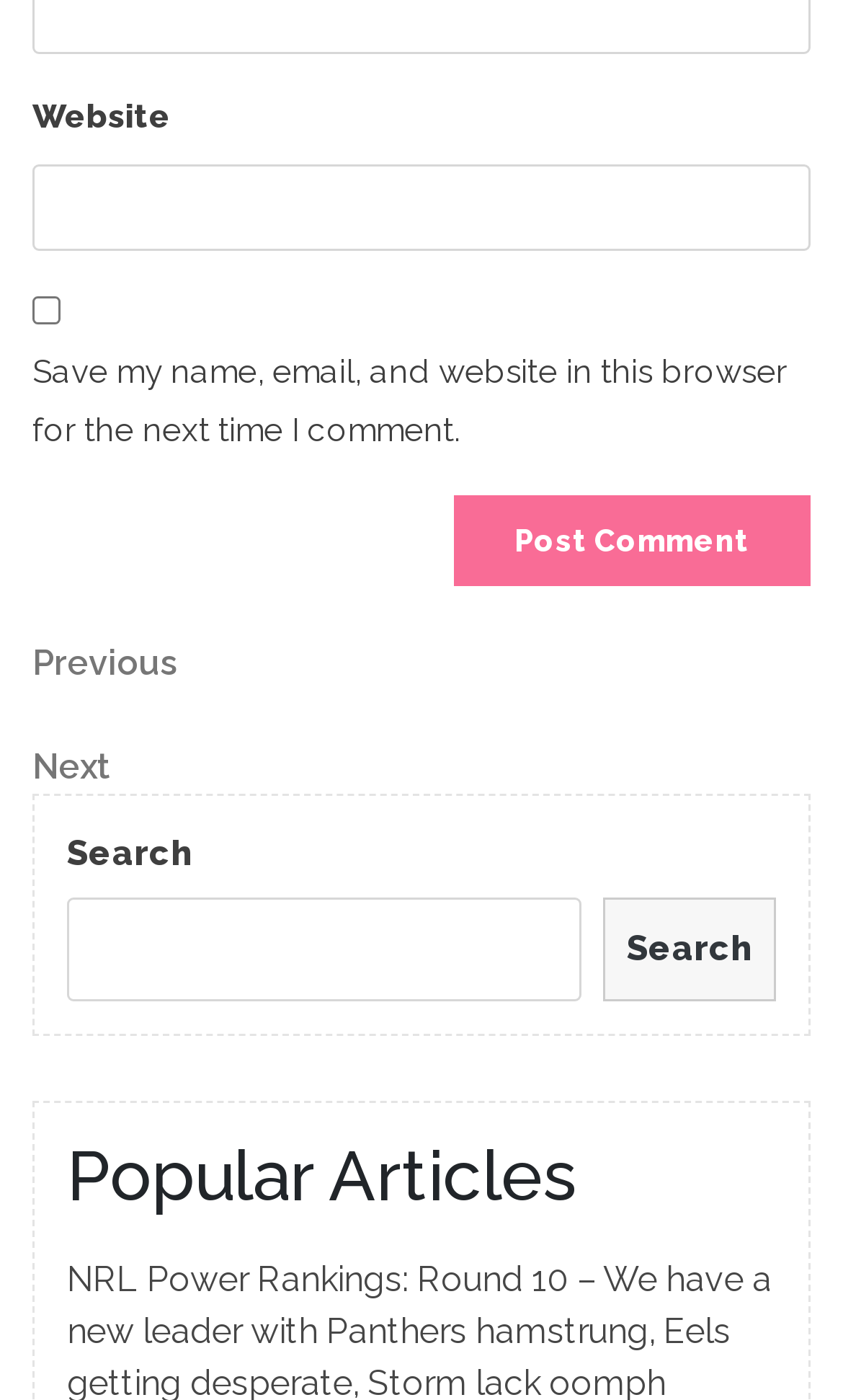Extract the bounding box coordinates for the described element: "Next PostNext". The coordinates should be represented as four float numbers between 0 and 1: [left, top, right, bottom].

[0.038, 0.53, 0.962, 0.567]